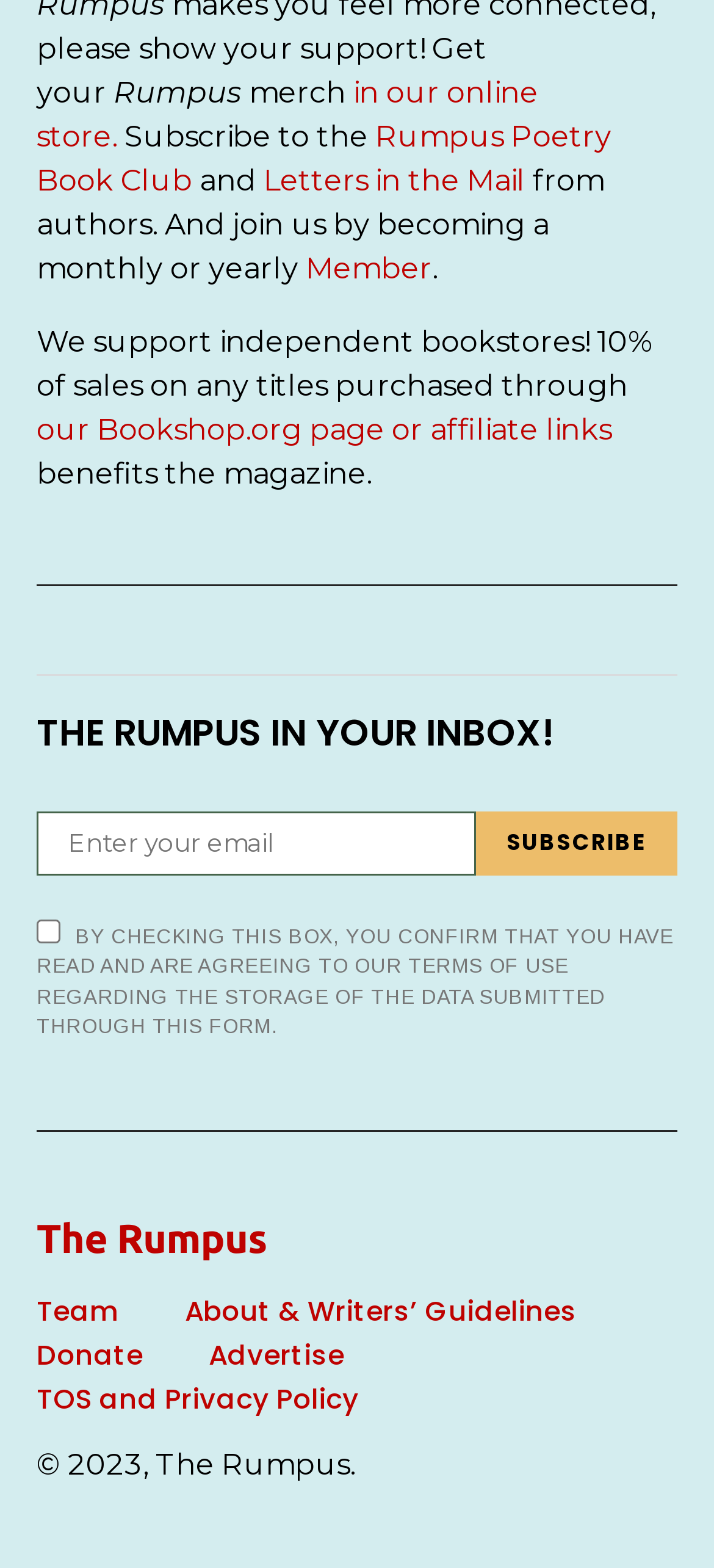Using the description: "The Rumpus", identify the bounding box of the corresponding UI element in the screenshot.

[0.051, 0.778, 0.374, 0.804]